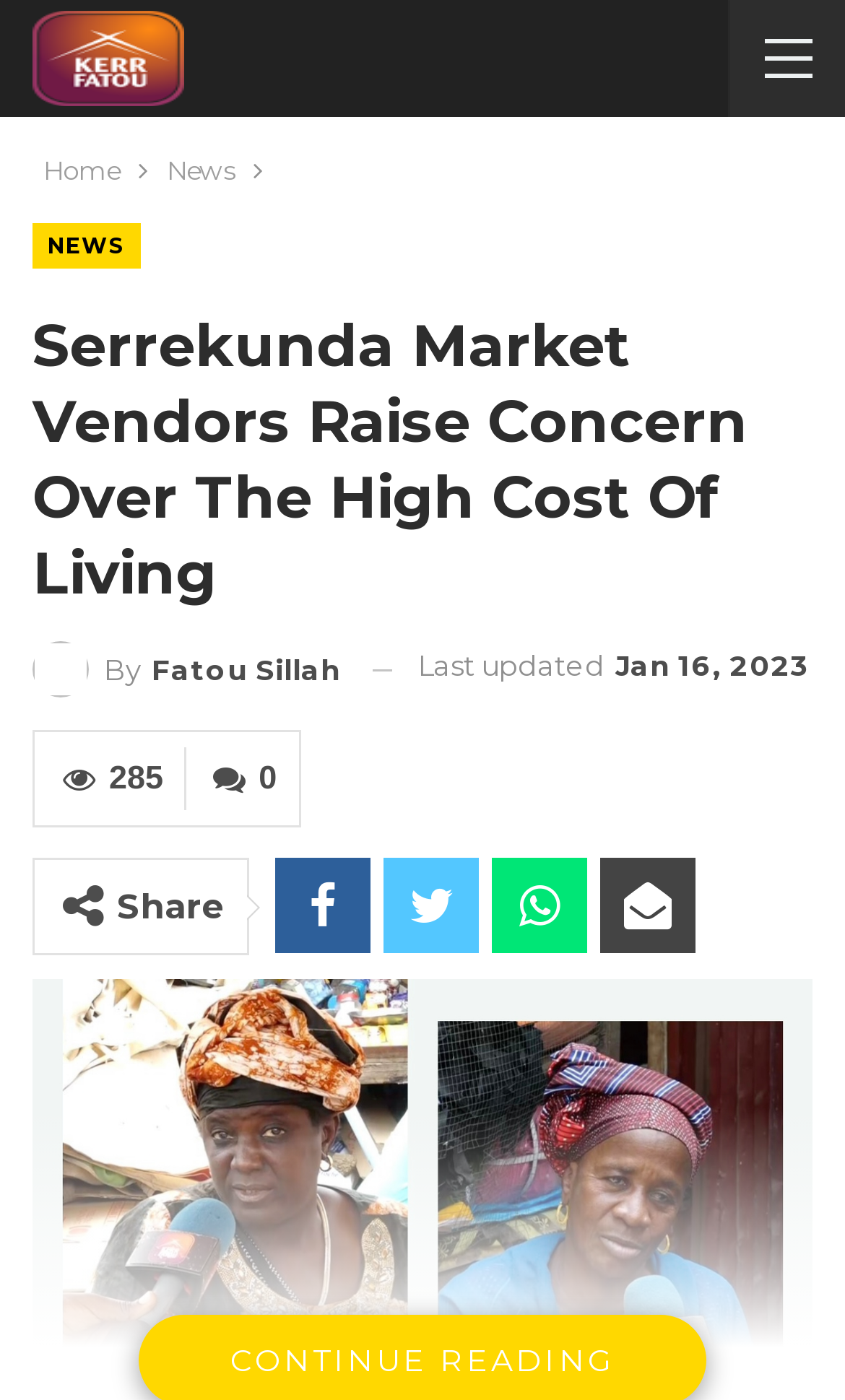Identify the bounding box of the UI element described as follows: "By Fatou Sillah". Provide the coordinates as four float numbers in the range of 0 to 1 [left, top, right, bottom].

[0.038, 0.455, 0.403, 0.498]